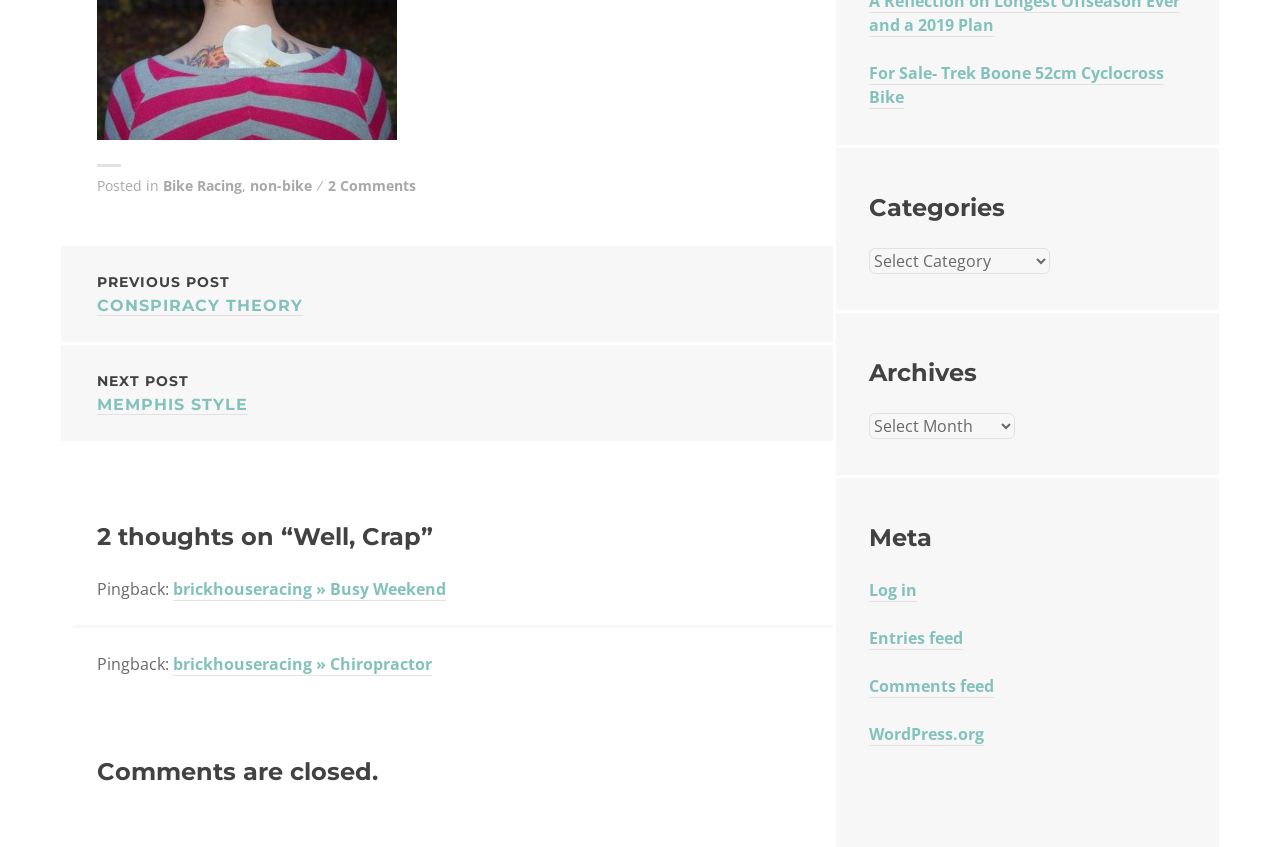Find the bounding box coordinates of the UI element according to this description: "Entries feed".

[0.679, 0.74, 0.752, 0.767]